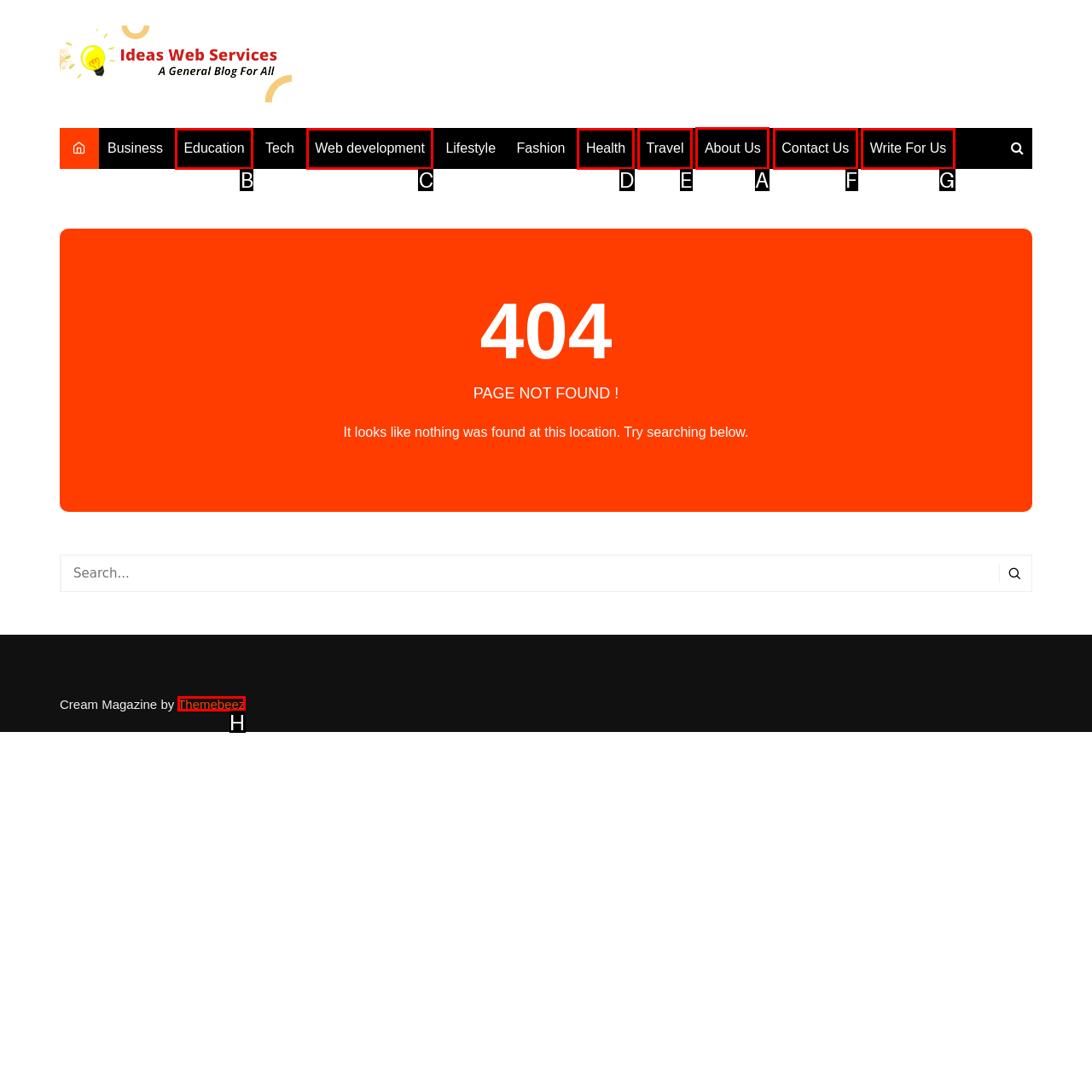Which HTML element should be clicked to complete the following task: Go to About Us page?
Answer with the letter corresponding to the correct choice.

A